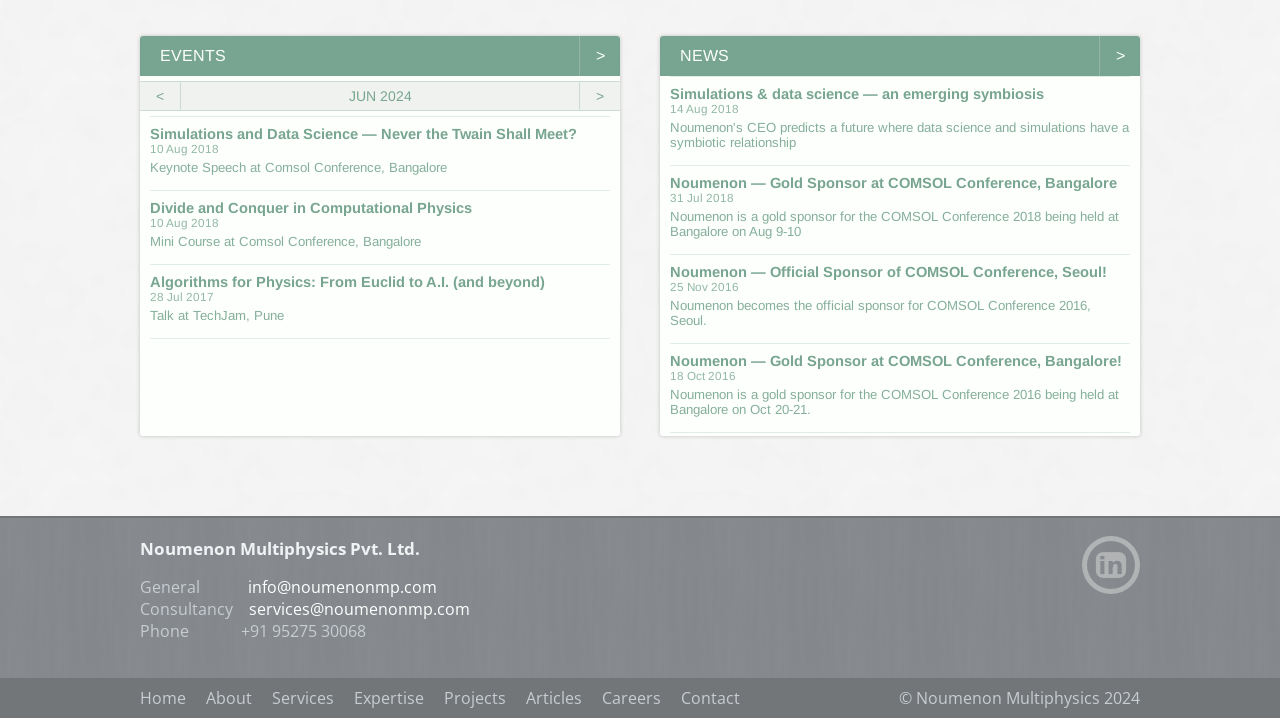Refer to the image and provide a thorough answer to this question:
What is the company name?

I found the company name by looking at the top-left corner of the webpage, where it says 'Noumenon Multiphysics Pvt. Ltd.'.